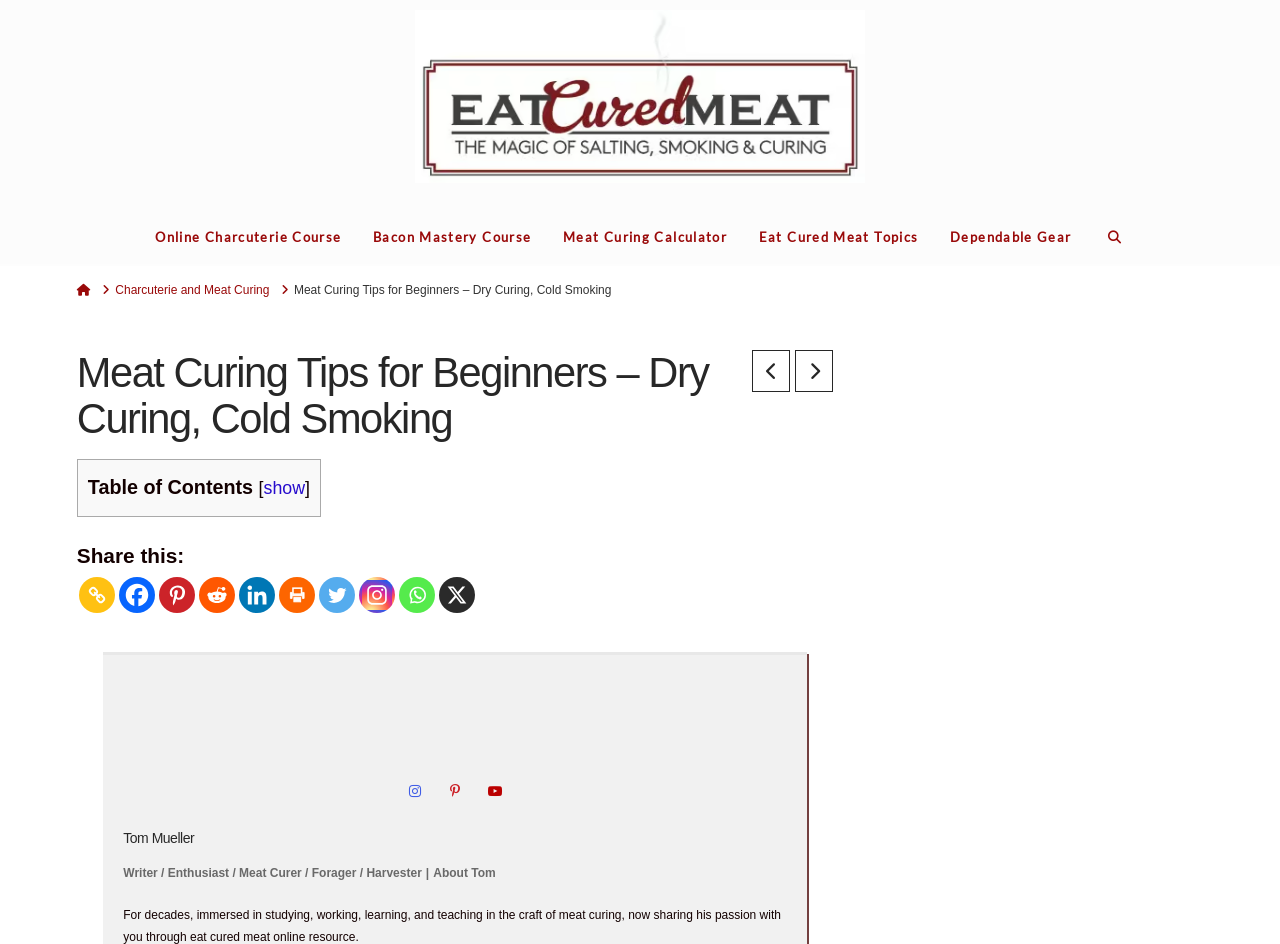Locate the bounding box coordinates of the element to click to perform the following action: 'Take the 'Online Charcuterie Course''. The coordinates should be given as four float values between 0 and 1, in the form of [left, top, right, bottom].

[0.108, 0.206, 0.279, 0.28]